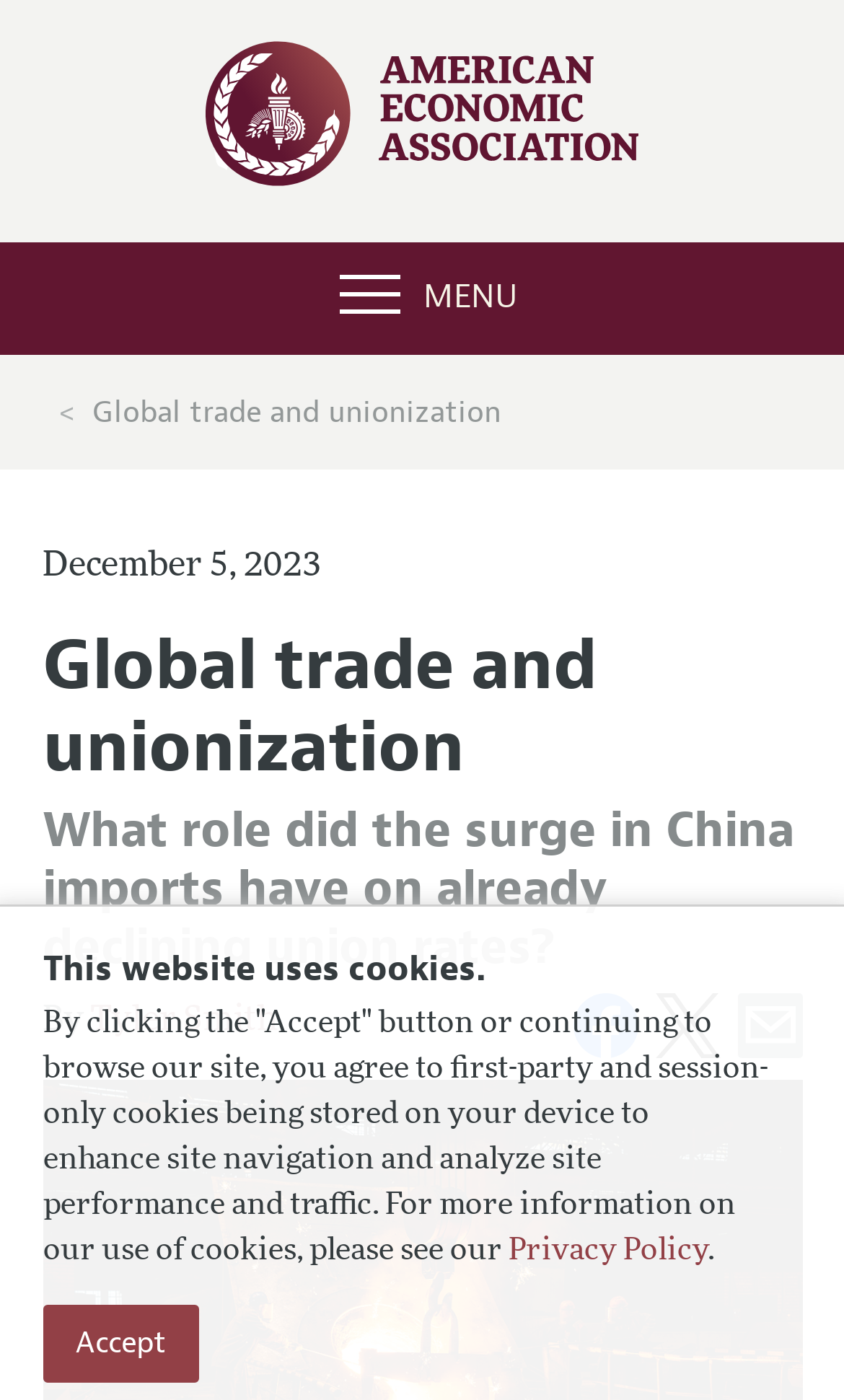Pinpoint the bounding box coordinates of the area that must be clicked to complete this instruction: "Click on the MENU button".

[0.0, 0.172, 1.0, 0.253]